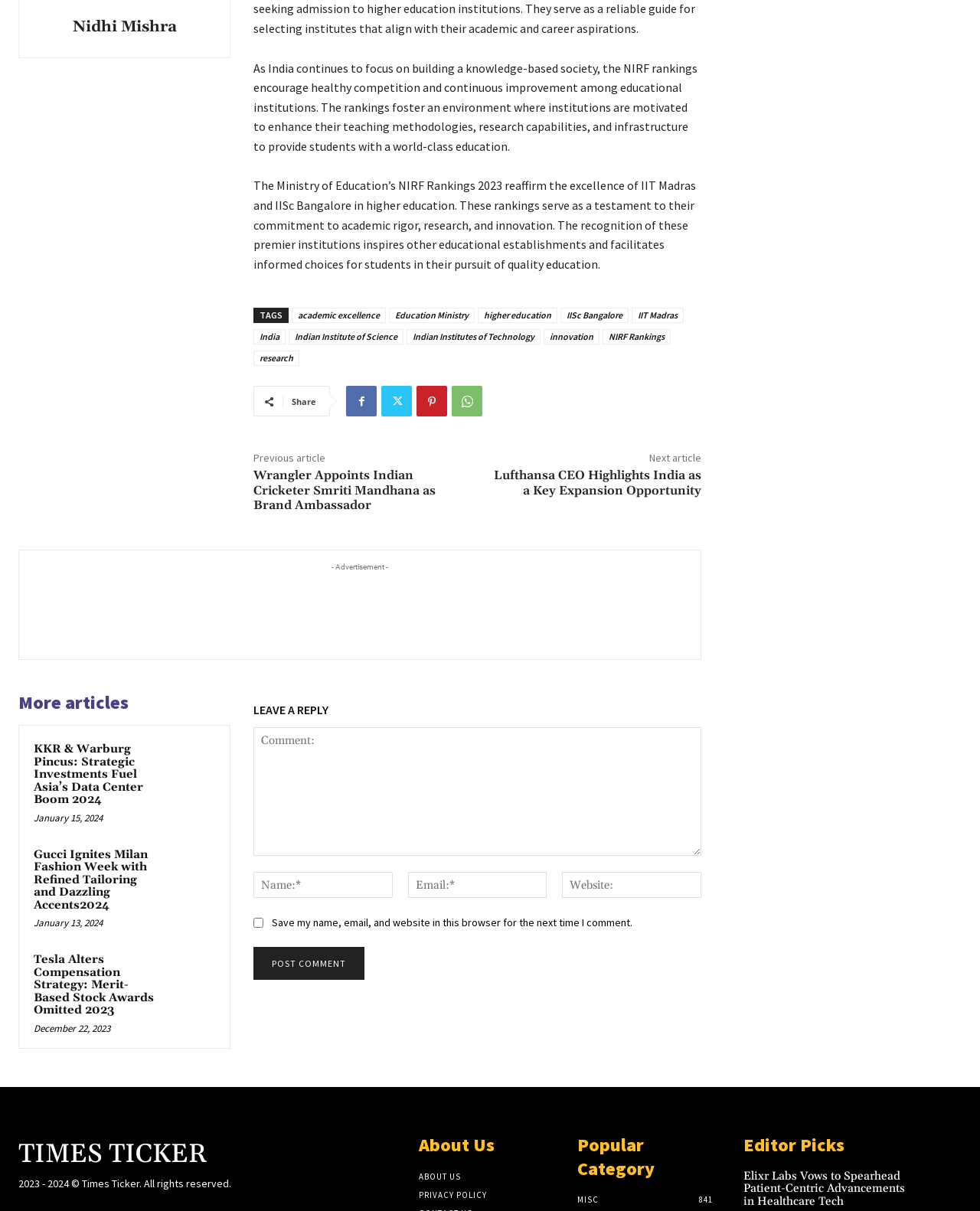Pinpoint the bounding box coordinates of the element to be clicked to execute the instruction: "Read the previous article".

[0.259, 0.373, 0.332, 0.384]